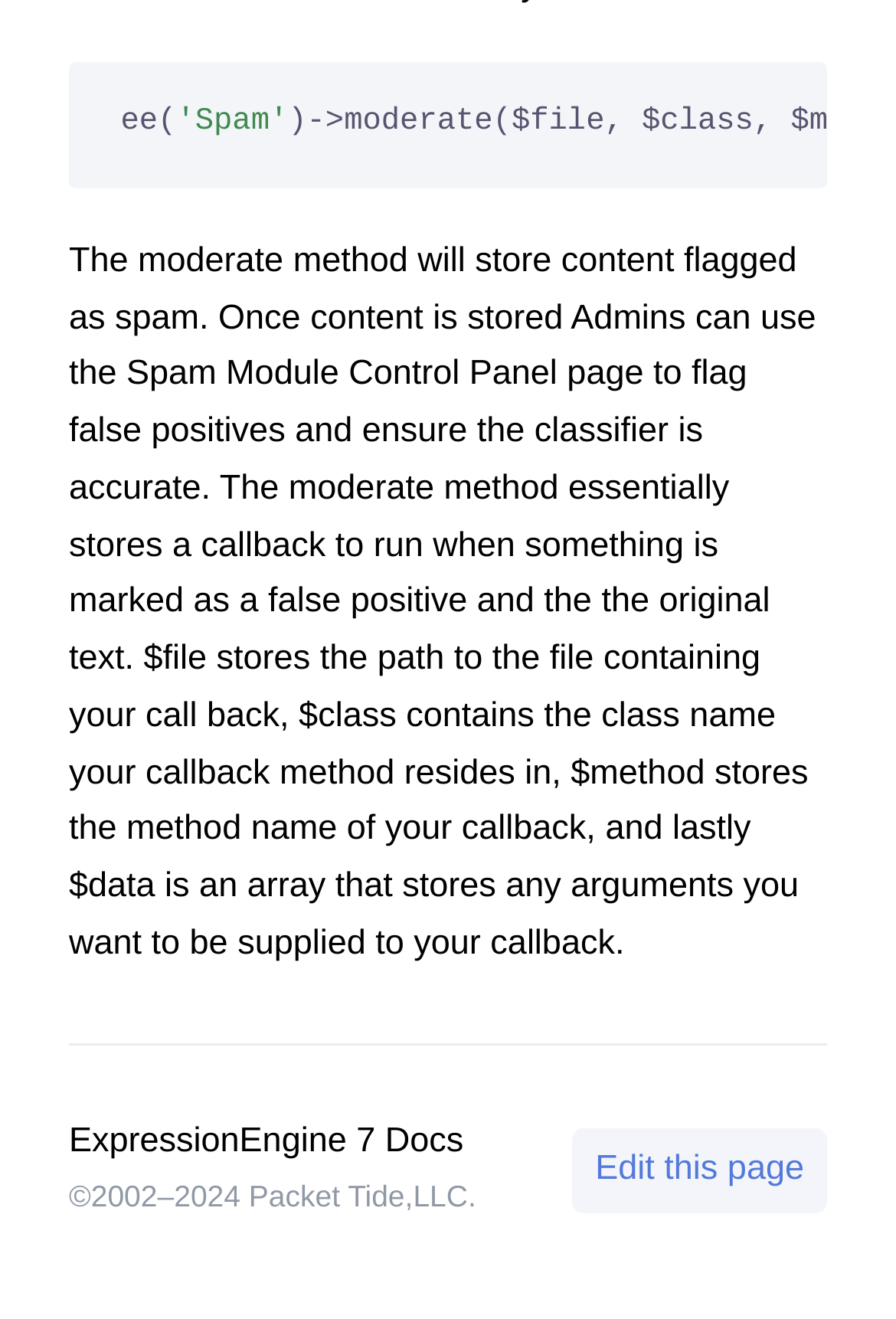Please find the bounding box for the UI element described by: "Edit this page".

[0.639, 0.855, 0.923, 0.919]